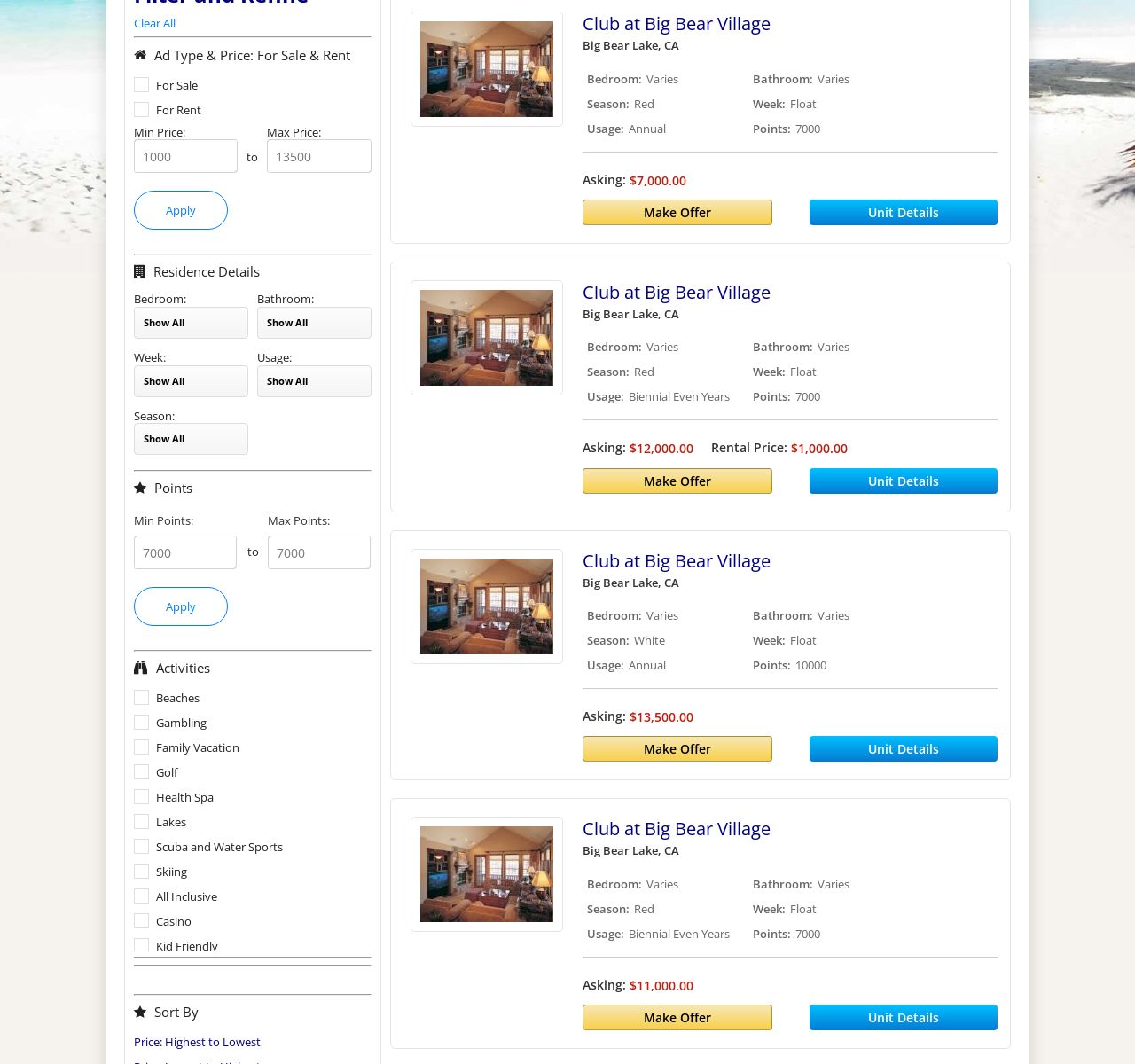Provide the bounding box coordinates of the HTML element described as: "name="model.MinPrice" placeholder="1000" title="MinPrice"". The bounding box coordinates should be four float numbers between 0 and 1, i.e., [left, top, right, bottom].

[0.118, 0.131, 0.209, 0.163]